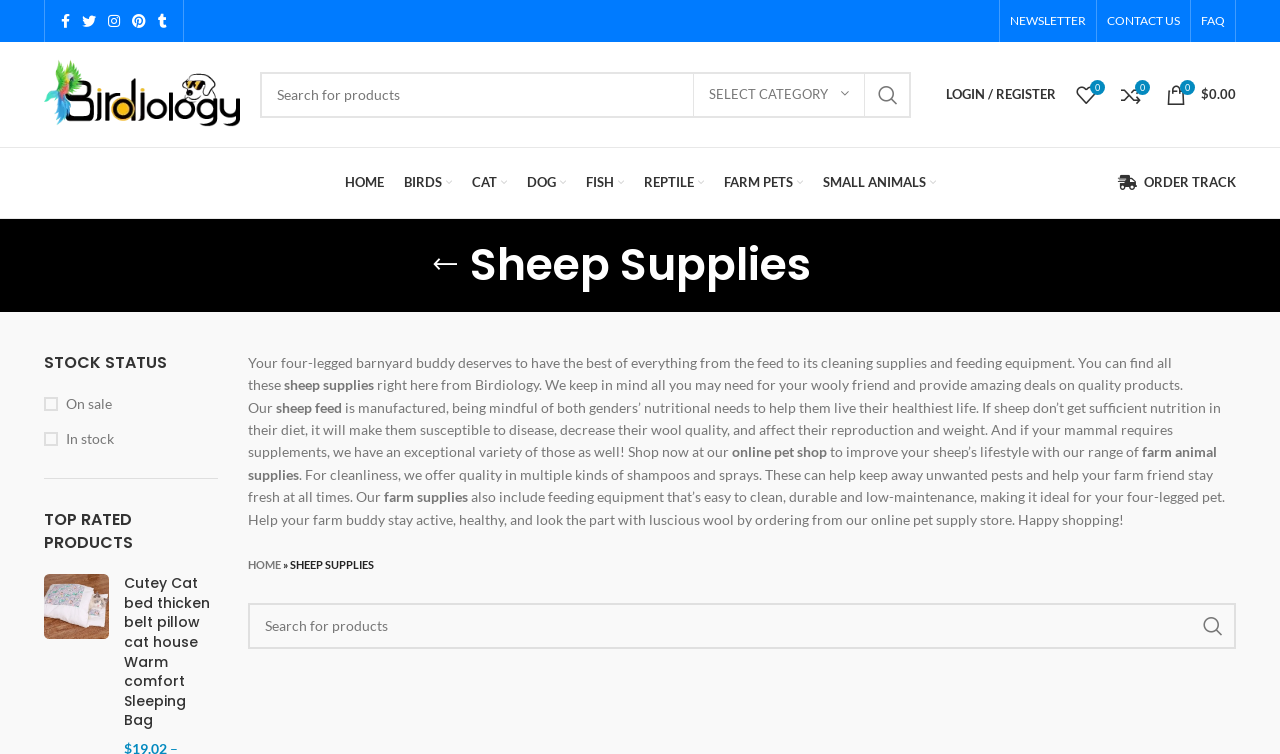Specify the bounding box coordinates of the region I need to click to perform the following instruction: "Login or register". The coordinates must be four float numbers in the range of 0 to 1, i.e., [left, top, right, bottom].

[0.731, 0.099, 0.833, 0.152]